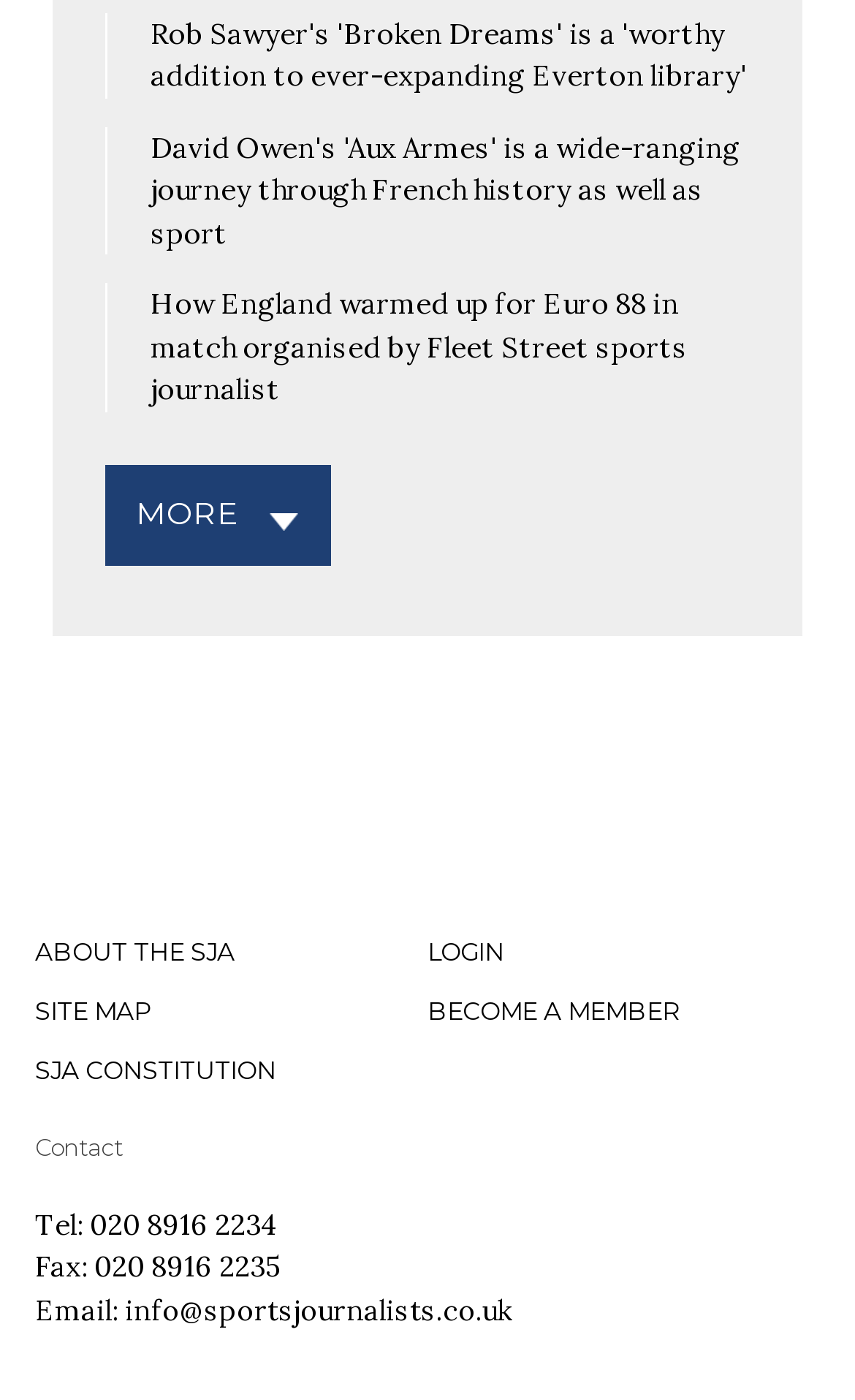Find the bounding box coordinates of the UI element according to this description: "Login".

[0.5, 0.668, 0.59, 0.69]